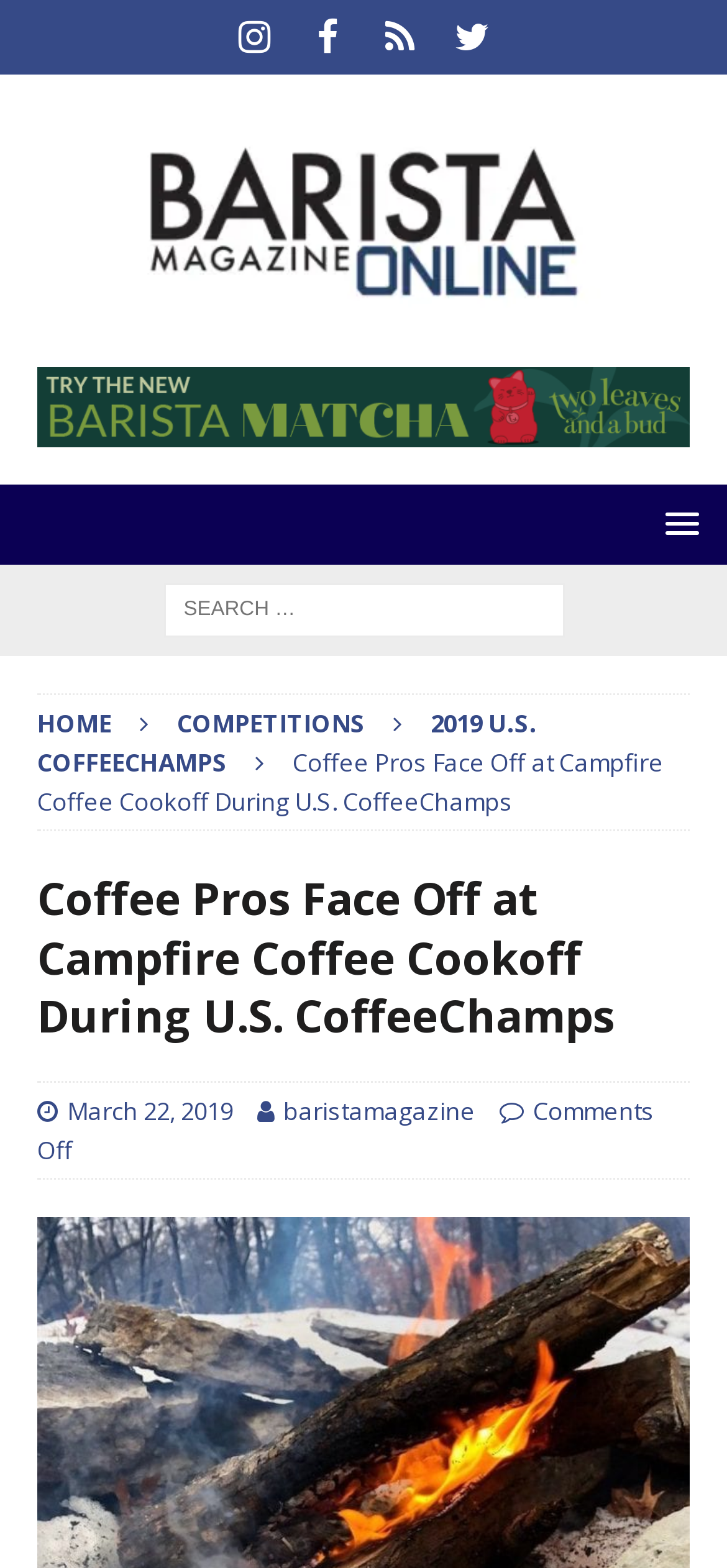Find the bounding box coordinates for the area that should be clicked to accomplish the instruction: "View COMPETITIONS".

[0.244, 0.45, 0.503, 0.472]